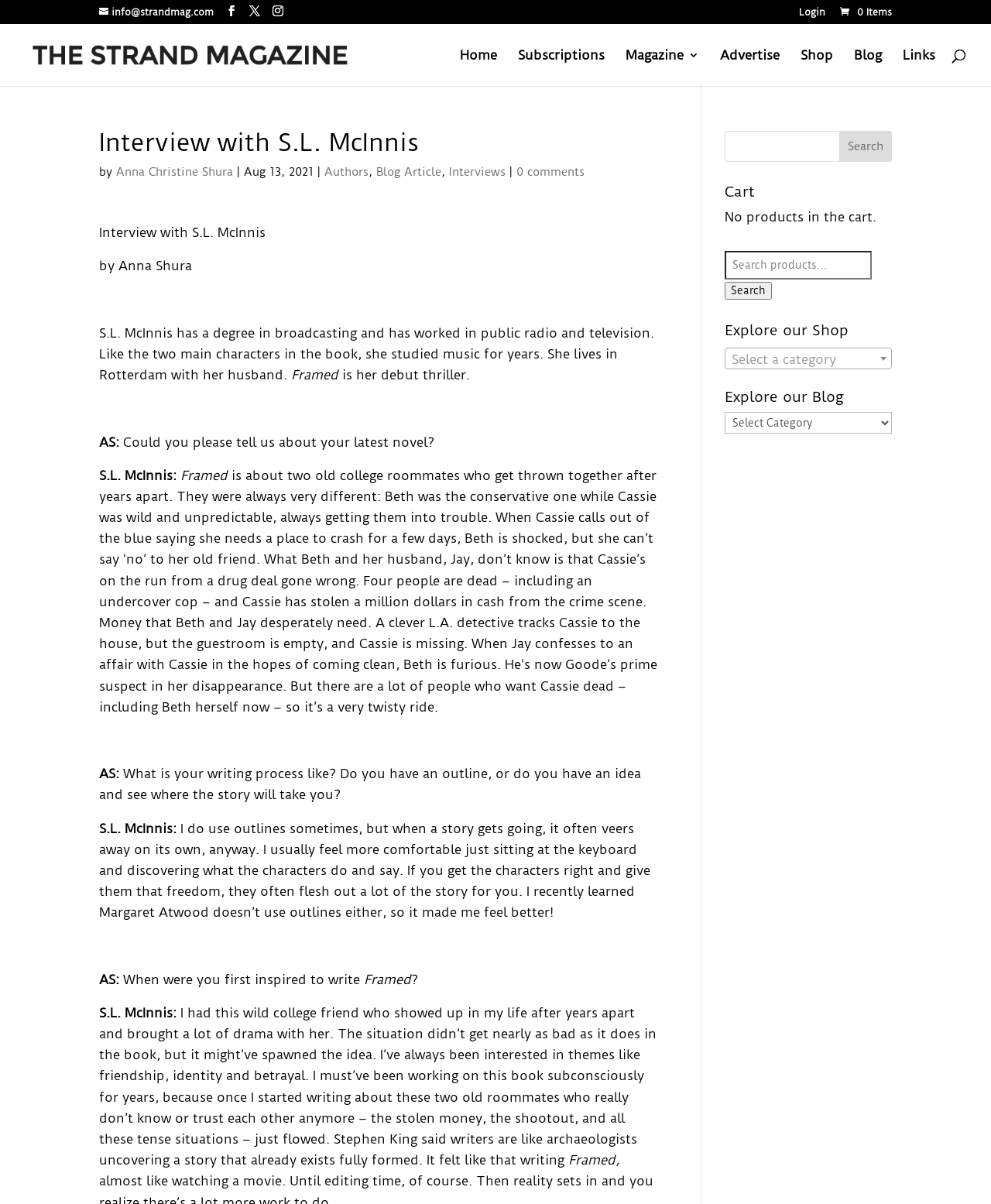Determine the bounding box for the described UI element: "Privacy".

None